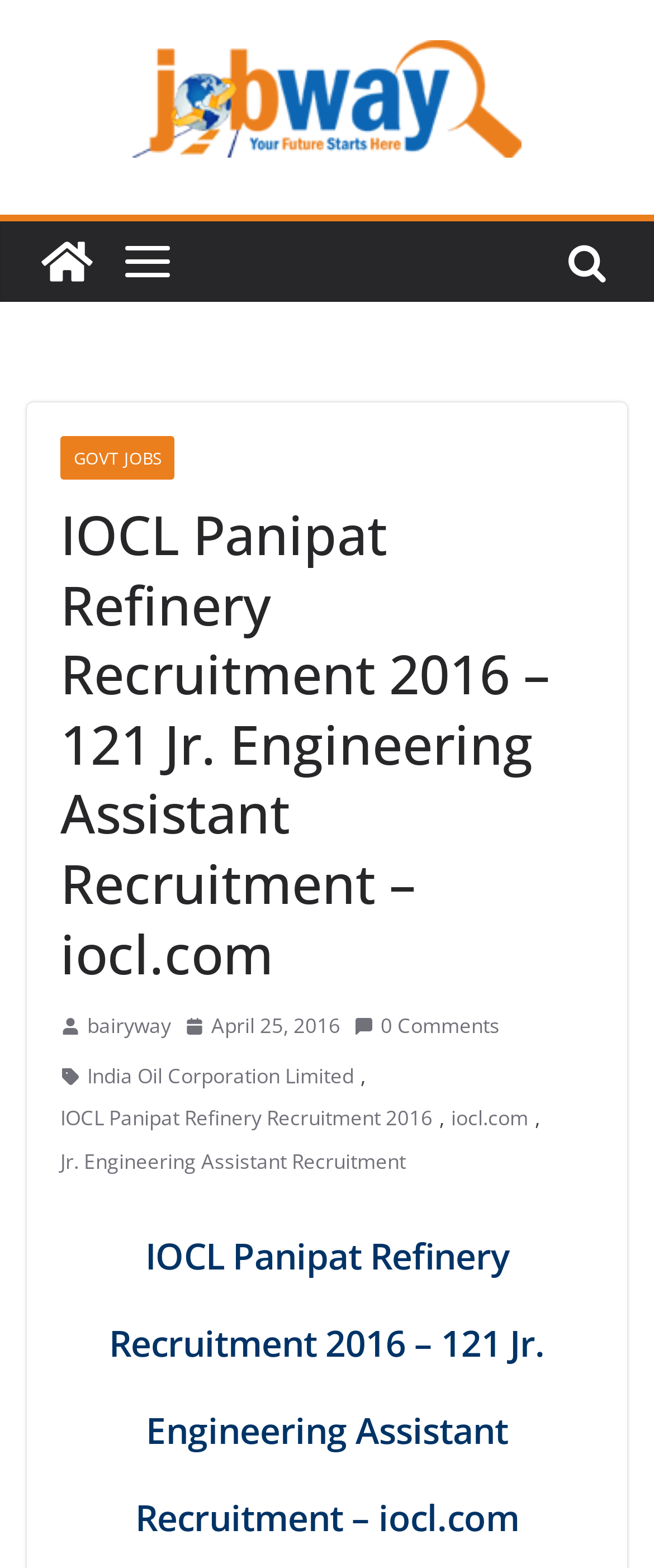Find the bounding box coordinates for the HTML element described as: "parent_node: 5". The coordinates should consist of four float values between 0 and 1, i.e., [left, top, right, bottom].

None